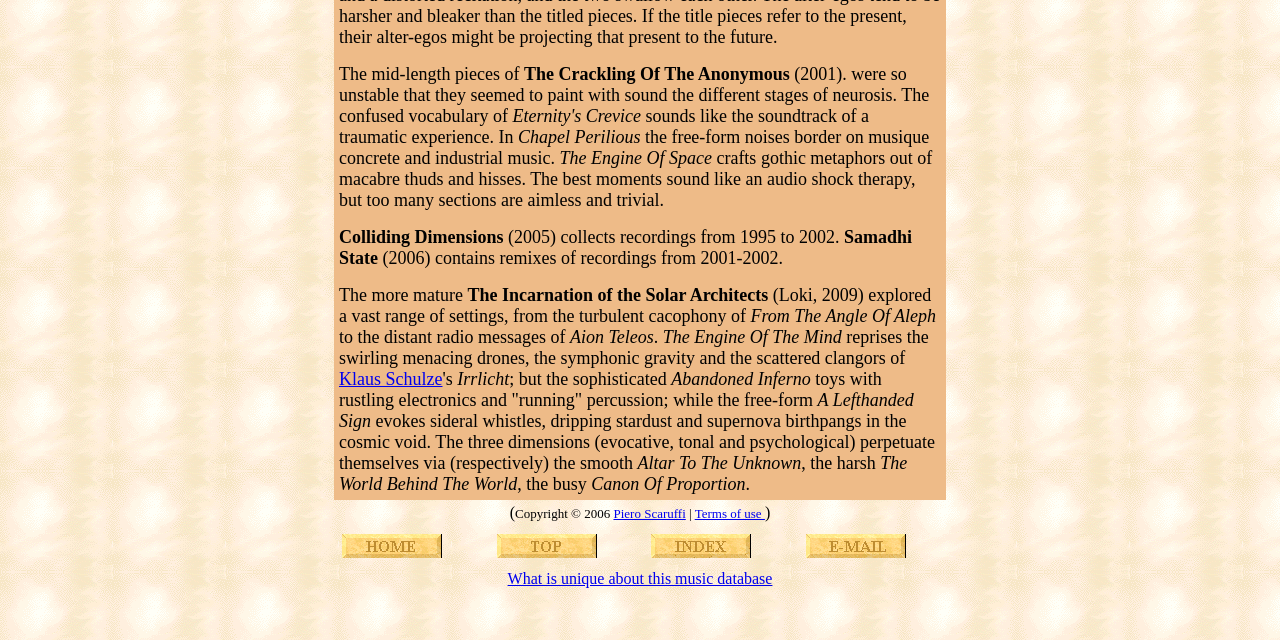Determine the bounding box coordinates of the UI element that matches the following description: "aria-label="linkedin"". The coordinates should be four float numbers between 0 and 1 in the format [left, top, right, bottom].

None